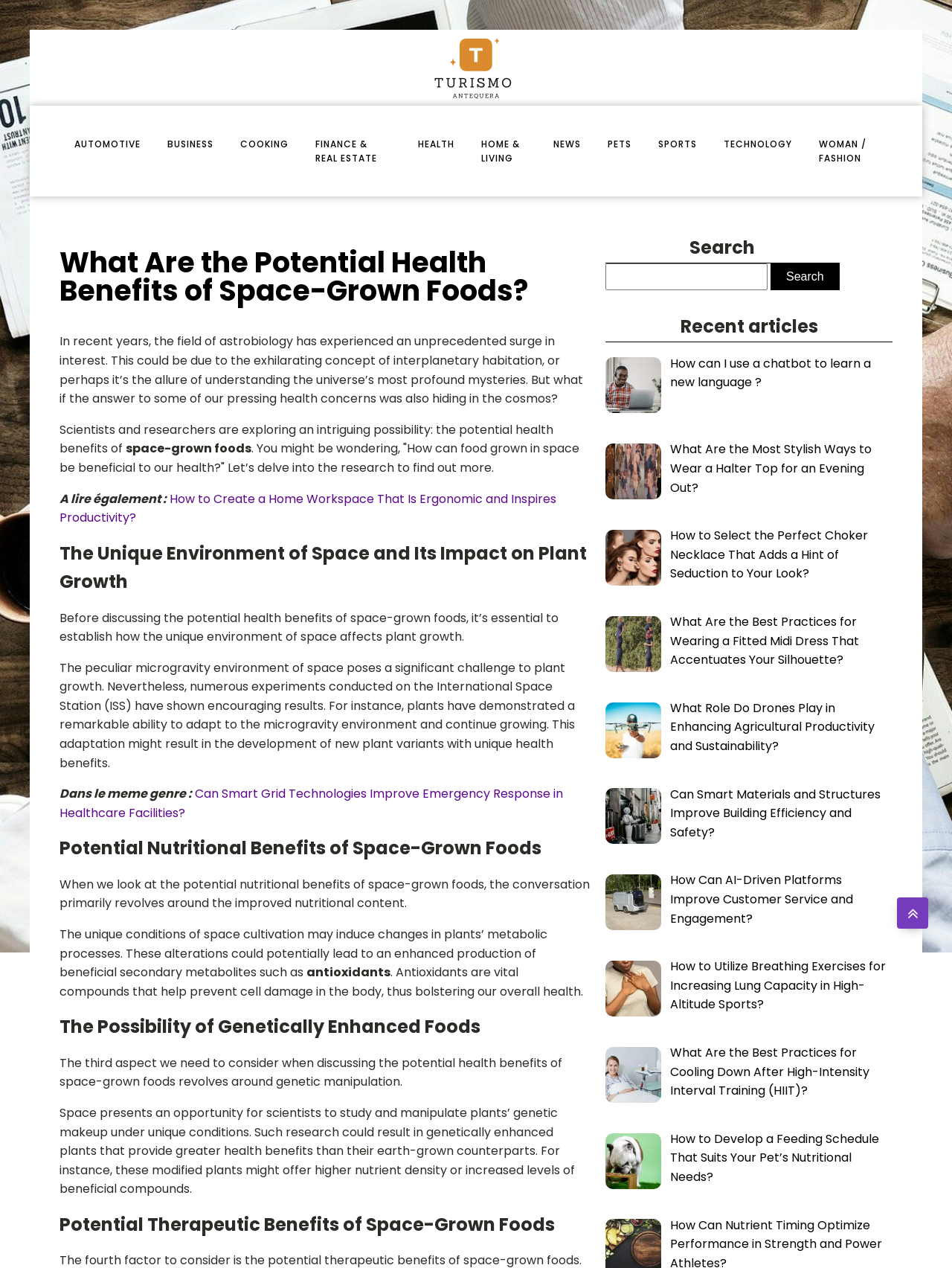Please locate the bounding box coordinates of the element's region that needs to be clicked to follow the instruction: "Click on the 'HEALTH' link". The bounding box coordinates should be provided as four float numbers between 0 and 1, i.e., [left, top, right, bottom].

[0.425, 0.096, 0.492, 0.131]